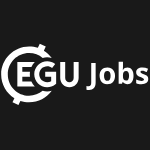Provide a thorough and detailed caption for the image.

The image prominently displays the logo for "EGU Jobs," featuring the acronym "EGU" in bold letters with a circular graphic design behind it. The word "Jobs" is positioned to the right of the acronym, rendered in a clean, modern font. This logo is likely associated with the European Geosciences Union (EGU) and emphasizes employment opportunities within the geosciences field. The background is a solid black, which enhances the visual contrast and impact of the white text and logo. This design conveys a professional and engaging message aimed at attracting individuals interested in job prospects in geosciences.